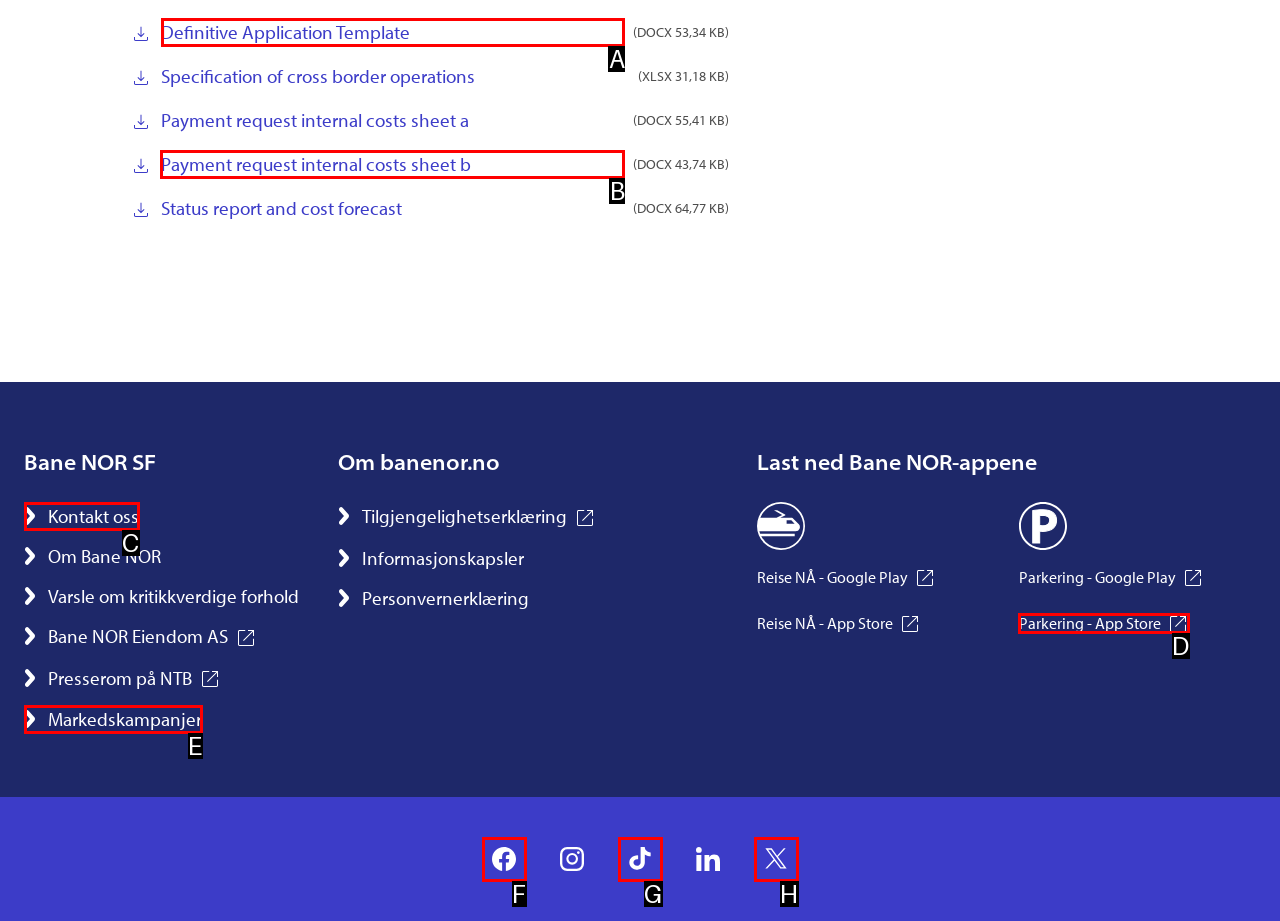Which UI element should you click on to achieve the following task: Download Definitive Application Template? Provide the letter of the correct option.

A